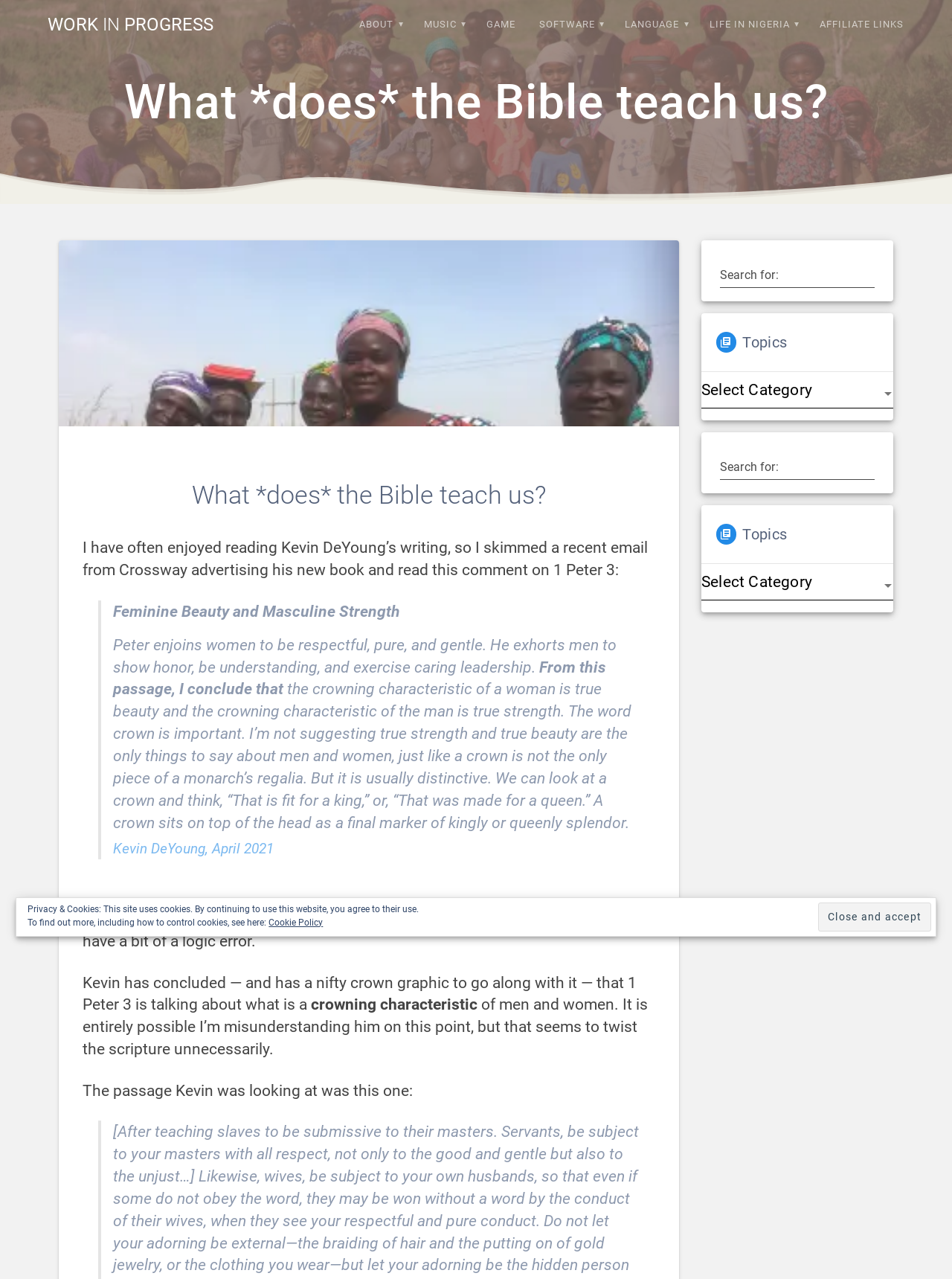How many search boxes are there on the webpage?
Provide a short answer using one word or a brief phrase based on the image.

3